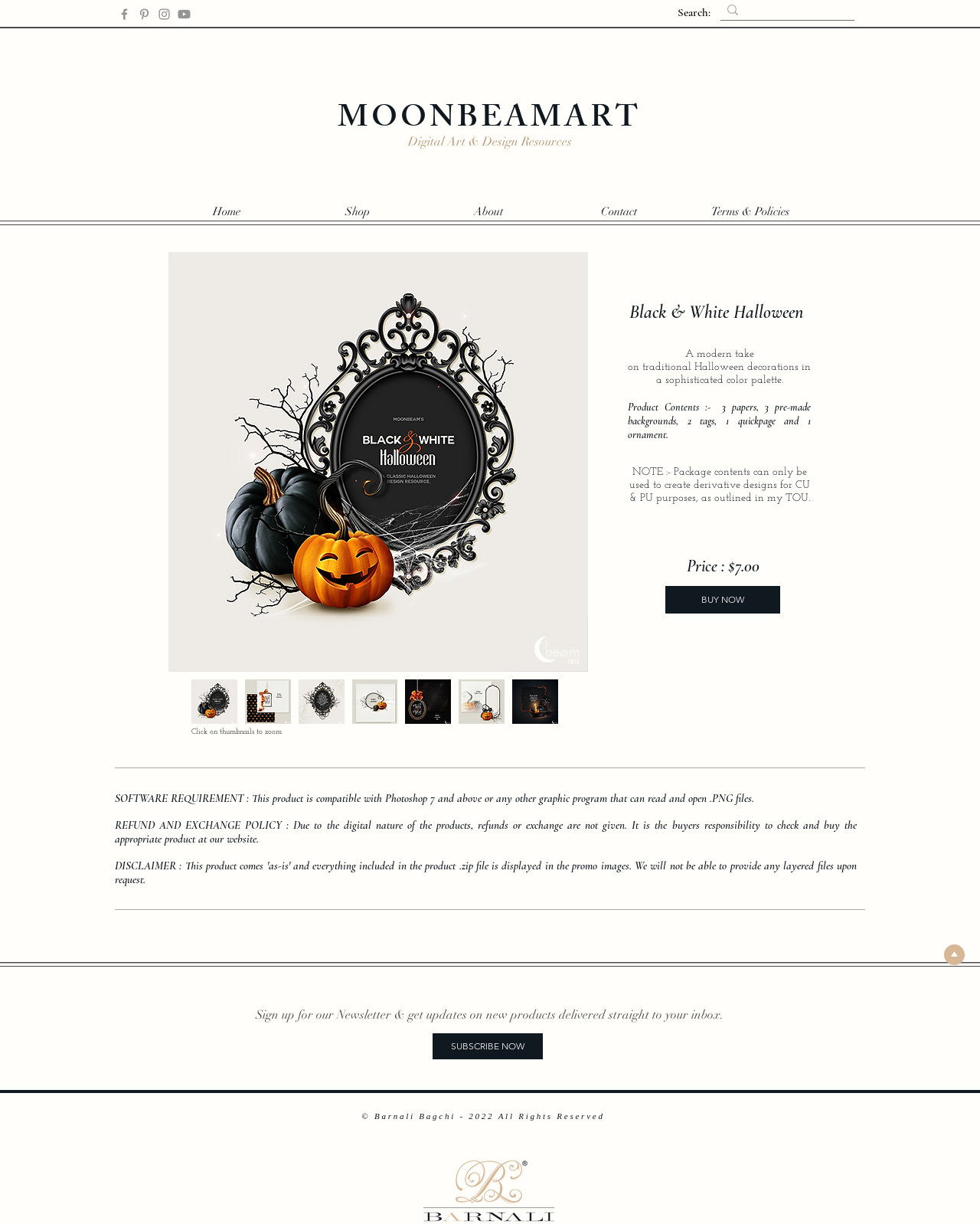How many papers are included in the product? Please answer the question using a single word or phrase based on the image.

3